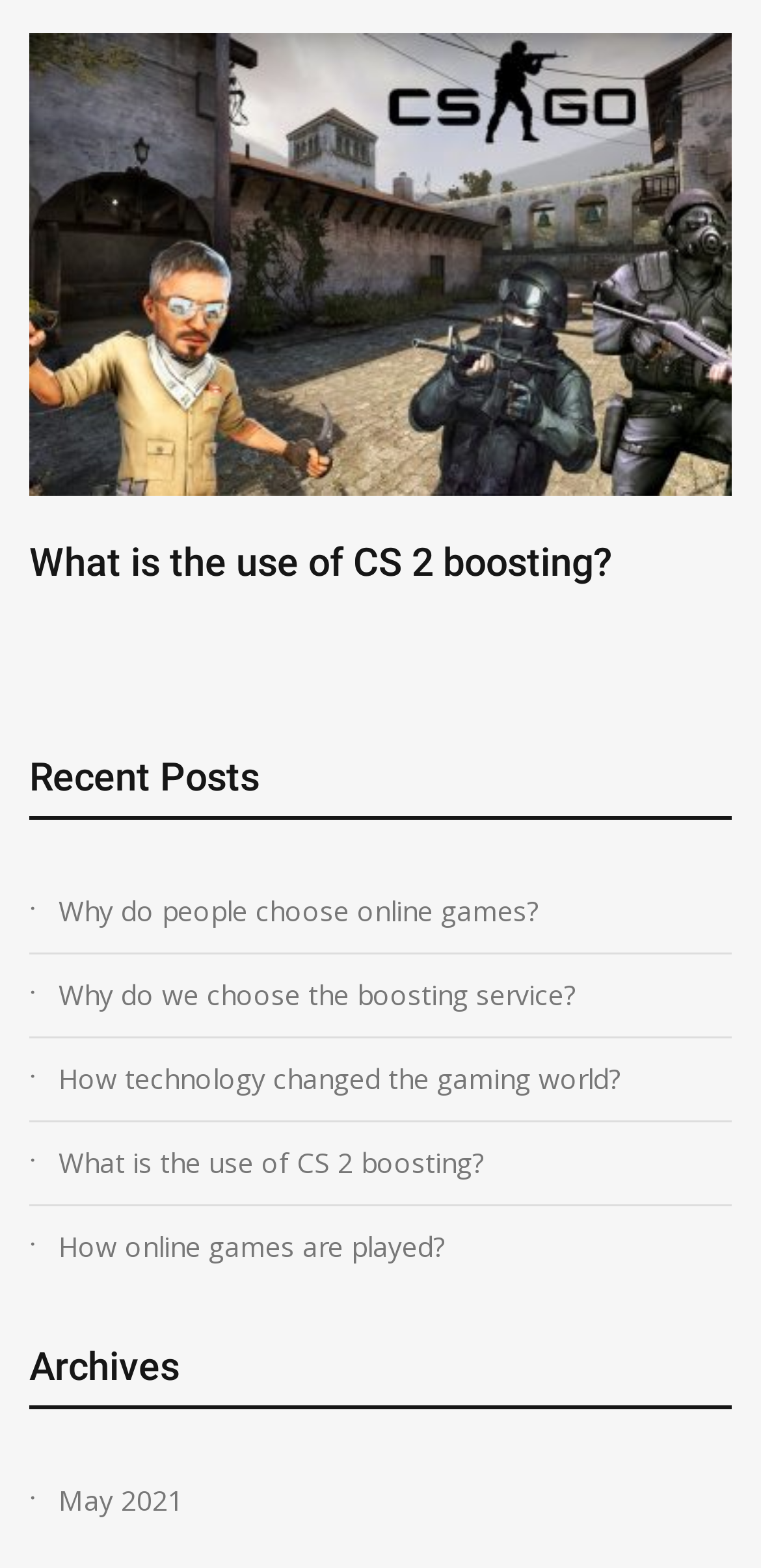Answer with a single word or phrase: 
What is the title of the first link in the Archives section?

May 2021